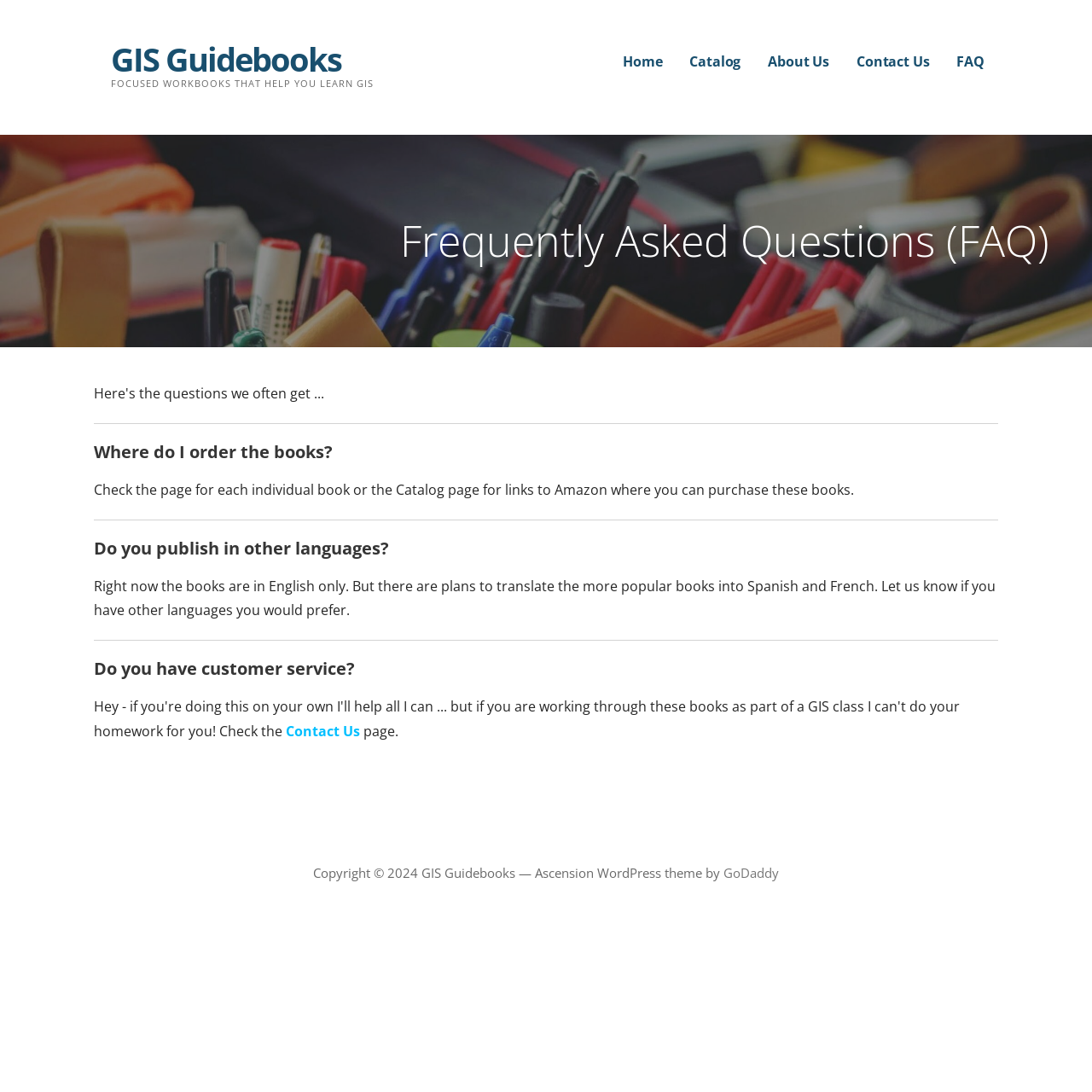Find the bounding box coordinates of the clickable area required to complete the following action: "visit GIS Guidebooks".

[0.102, 0.034, 0.312, 0.074]